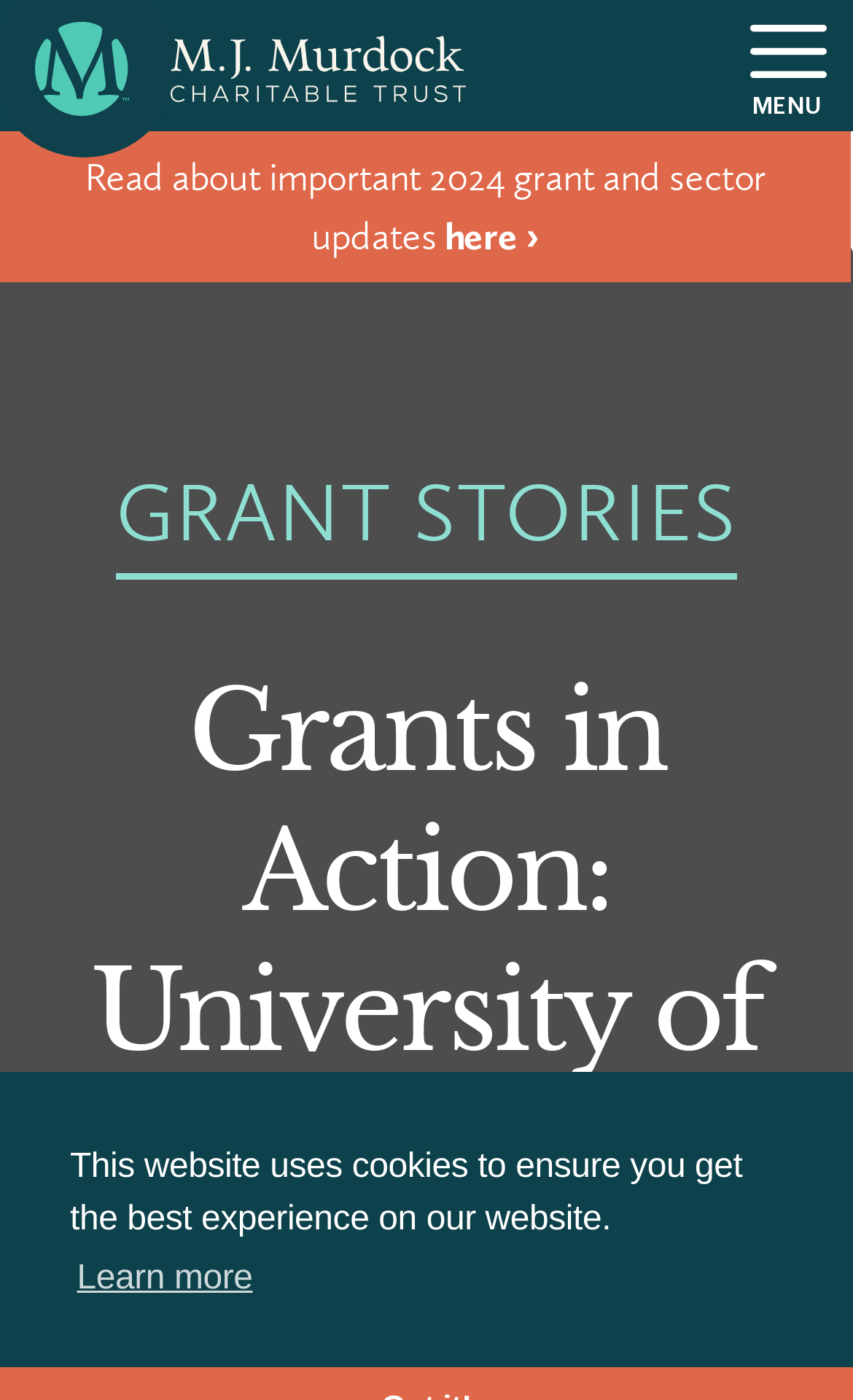Provide the bounding box coordinates of the HTML element described by the text: "here ›".

[0.521, 0.152, 0.632, 0.186]